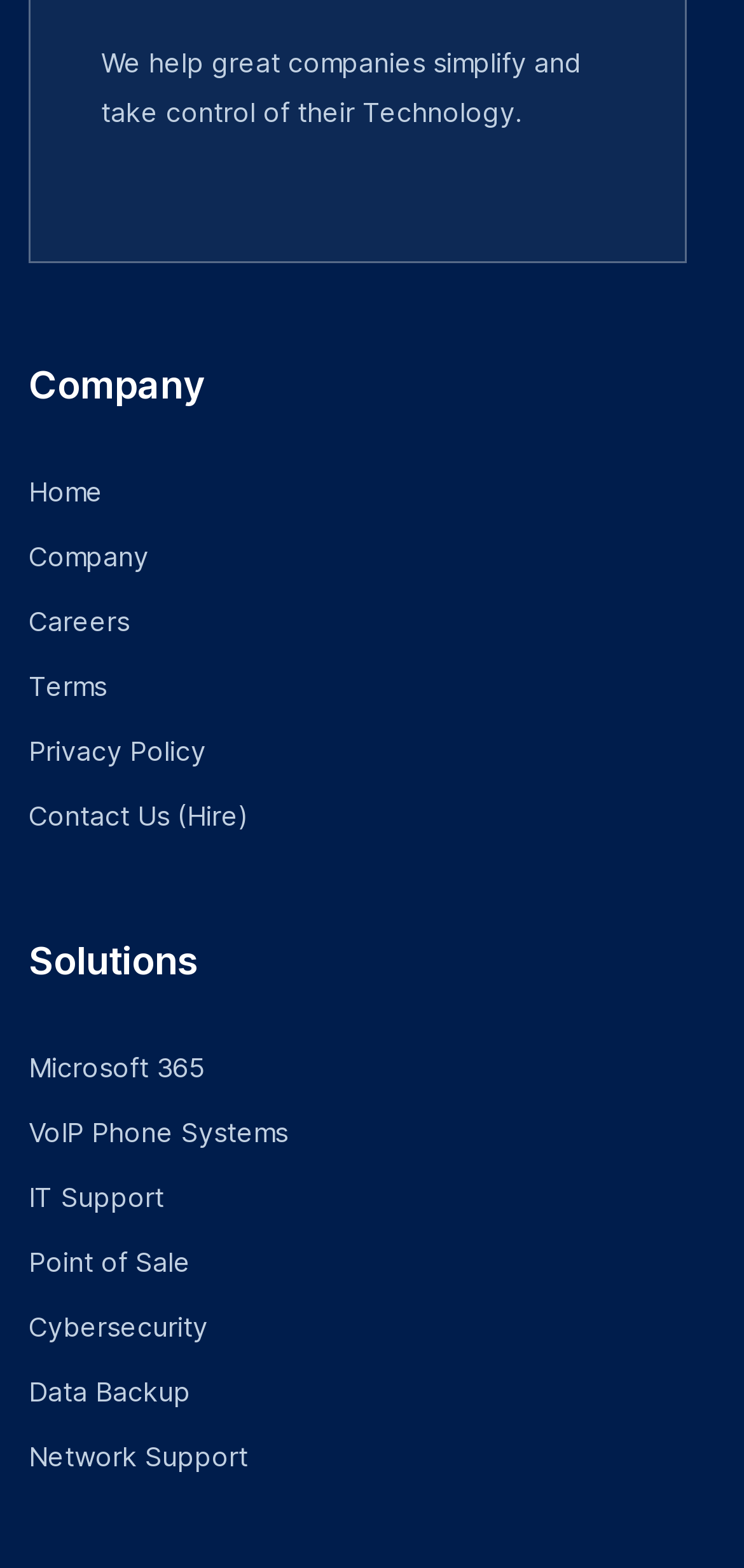Please identify the coordinates of the bounding box for the clickable region that will accomplish this instruction: "go to home page".

[0.038, 0.303, 0.138, 0.324]